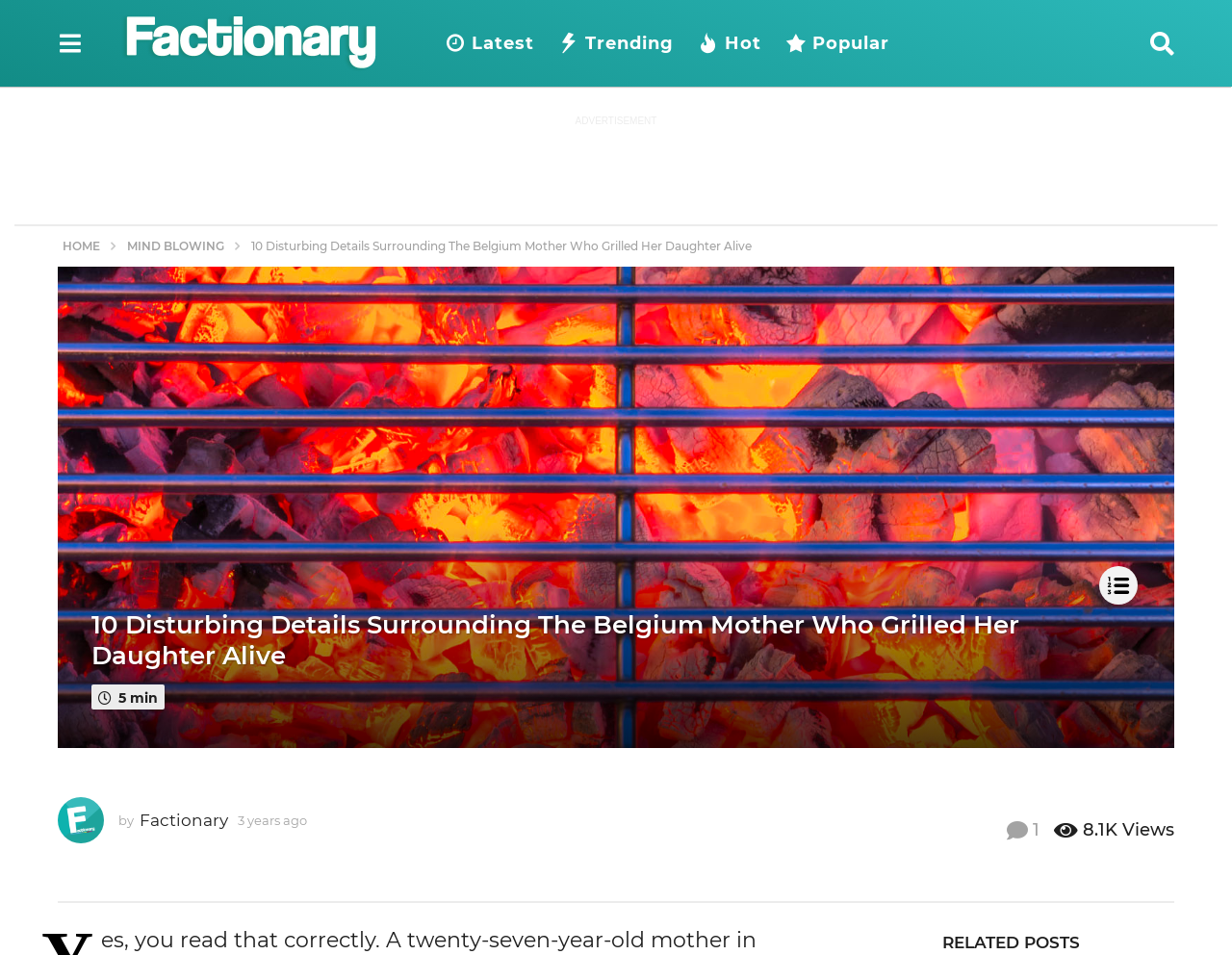What is the name of the website?
Refer to the image and provide a detailed answer to the question.

I determined the name of the website by looking at the image element with the text 'Factionary' at the top of the webpage, which is likely the logo of the website.